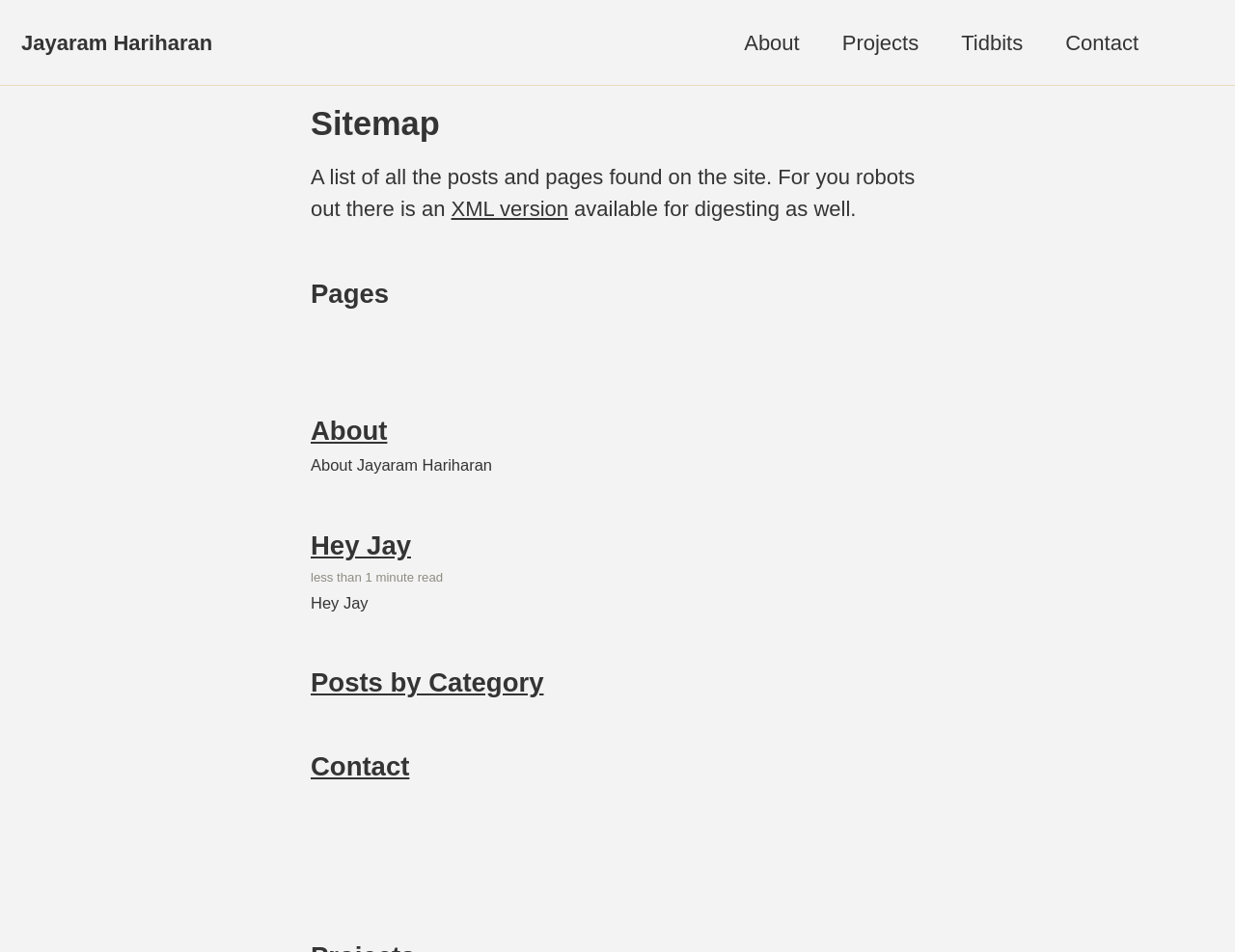Find and provide the bounding box coordinates for the UI element described with: "Projects".

[0.682, 0.028, 0.744, 0.061]